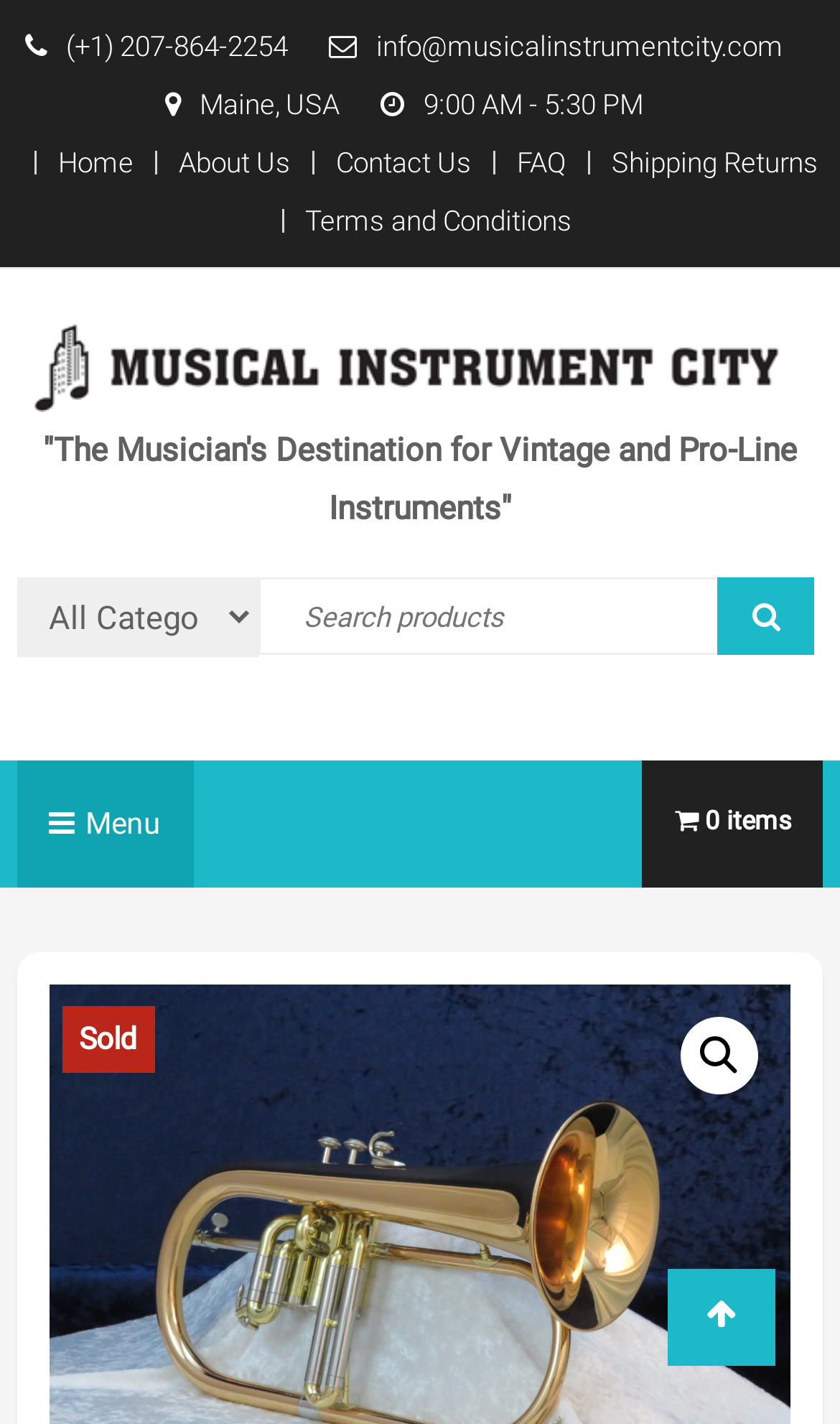Give a concise answer using one word or a phrase to the following question:
How many items are in the shopping cart?

0